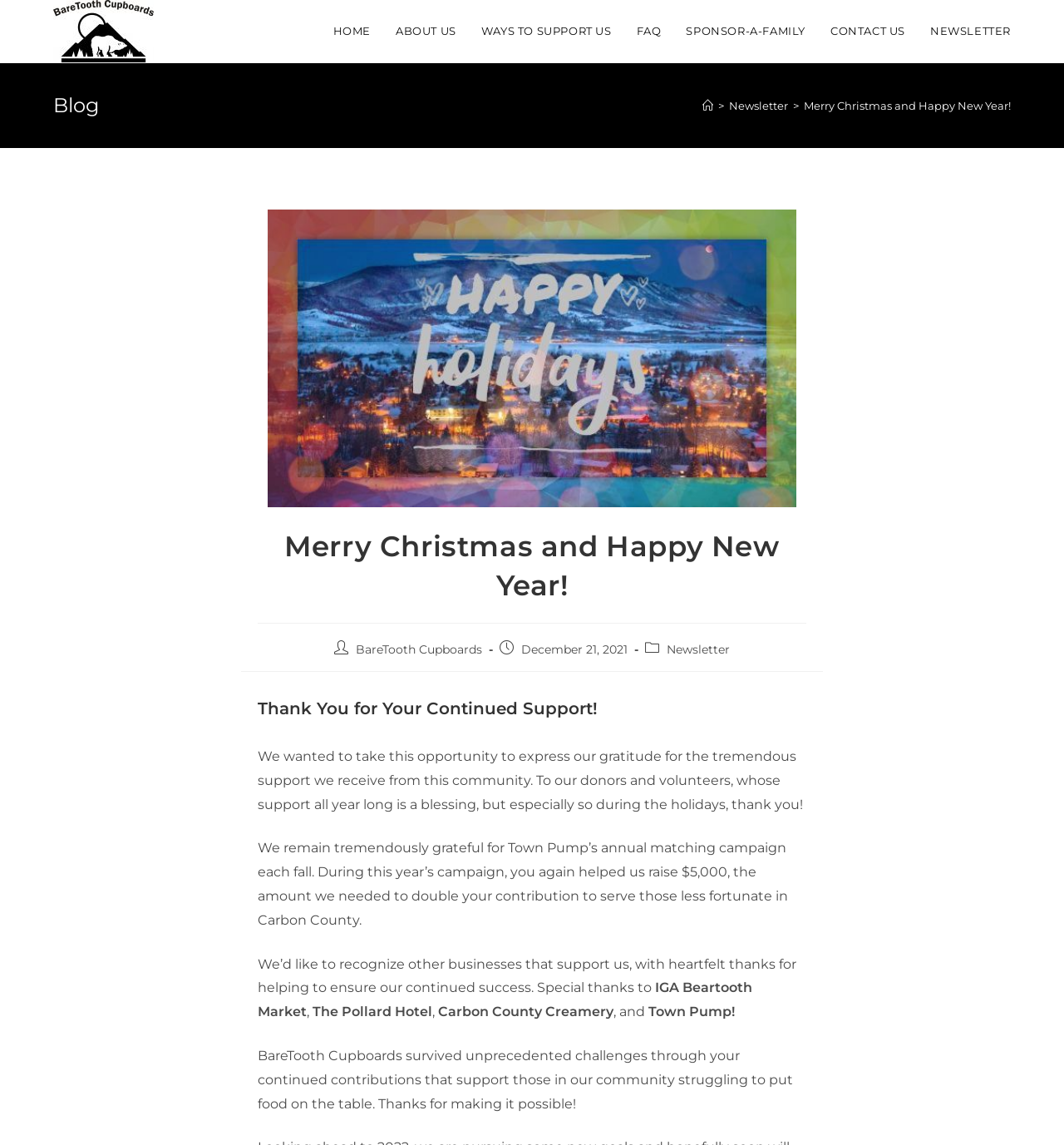Please determine the bounding box coordinates for the element that should be clicked to follow these instructions: "Click the ABOUT US link".

[0.36, 0.0, 0.44, 0.054]